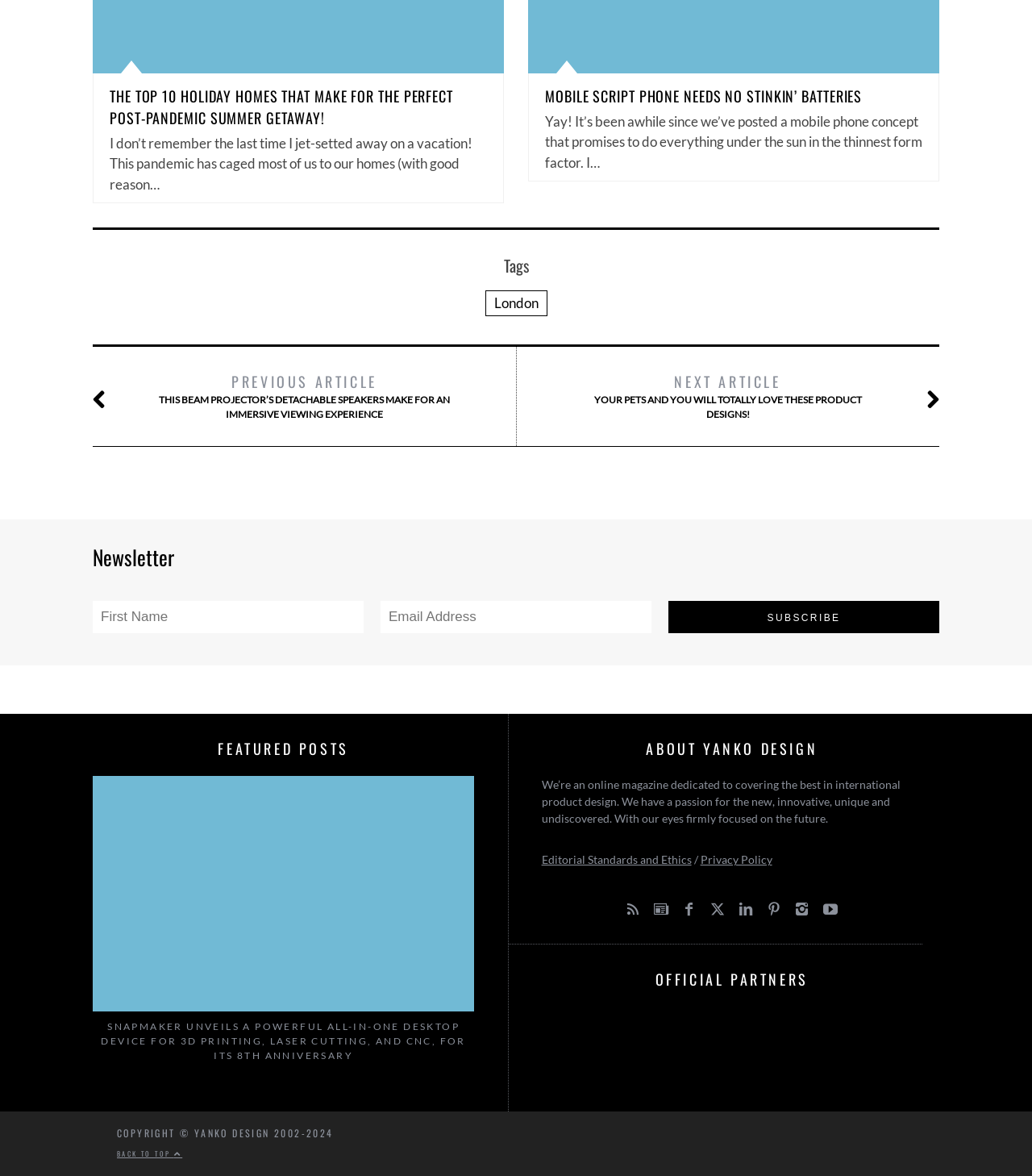What is the function of the button 'Subscribe'?
Please use the image to deliver a detailed and complete answer.

The button 'Subscribe' is part of the newsletter subscription form, and its function is to submit the user's input and subscribe them to the newsletter.